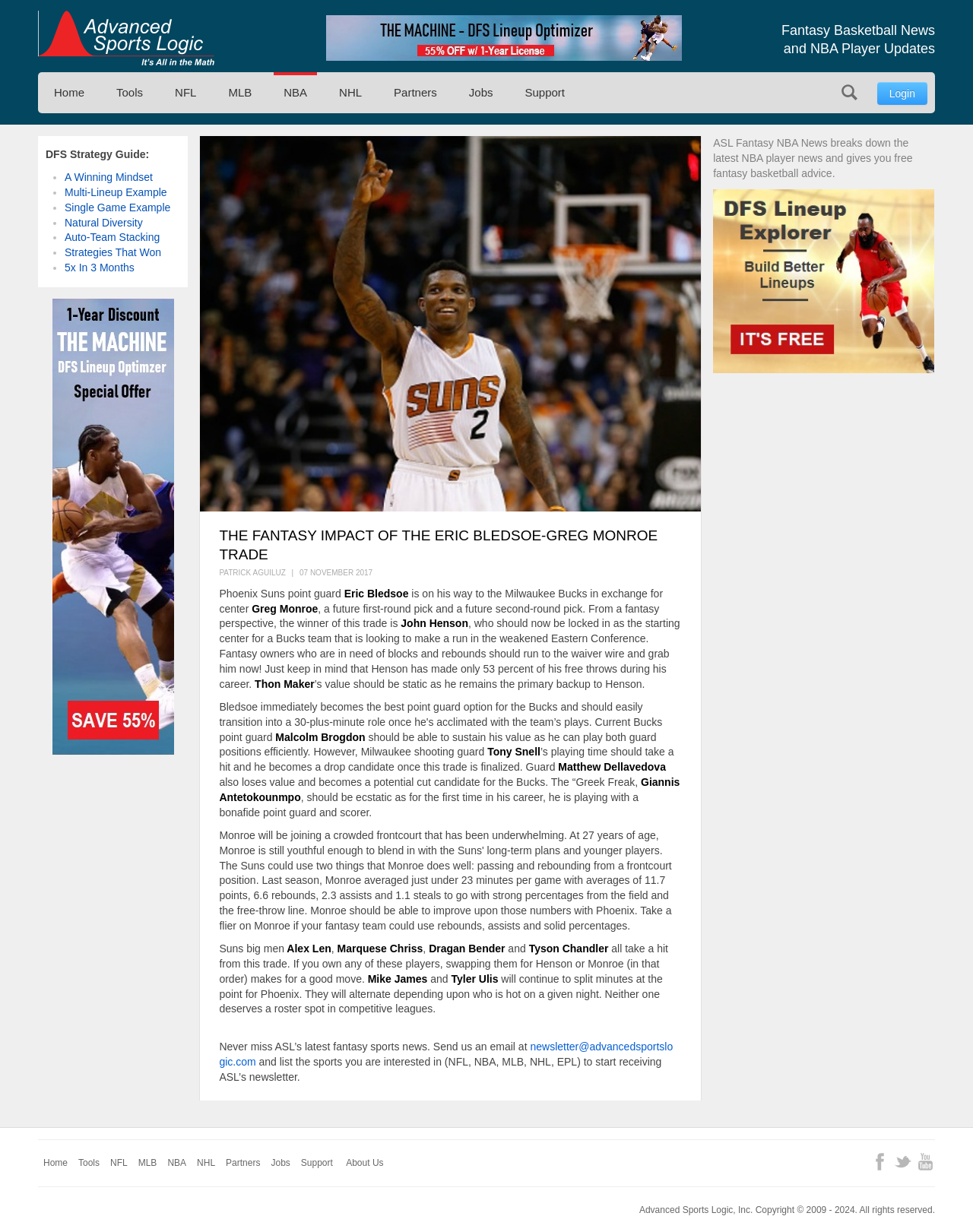Use a single word or phrase to answer this question: 
What is the position of Malcolm Brogdon?

Guard